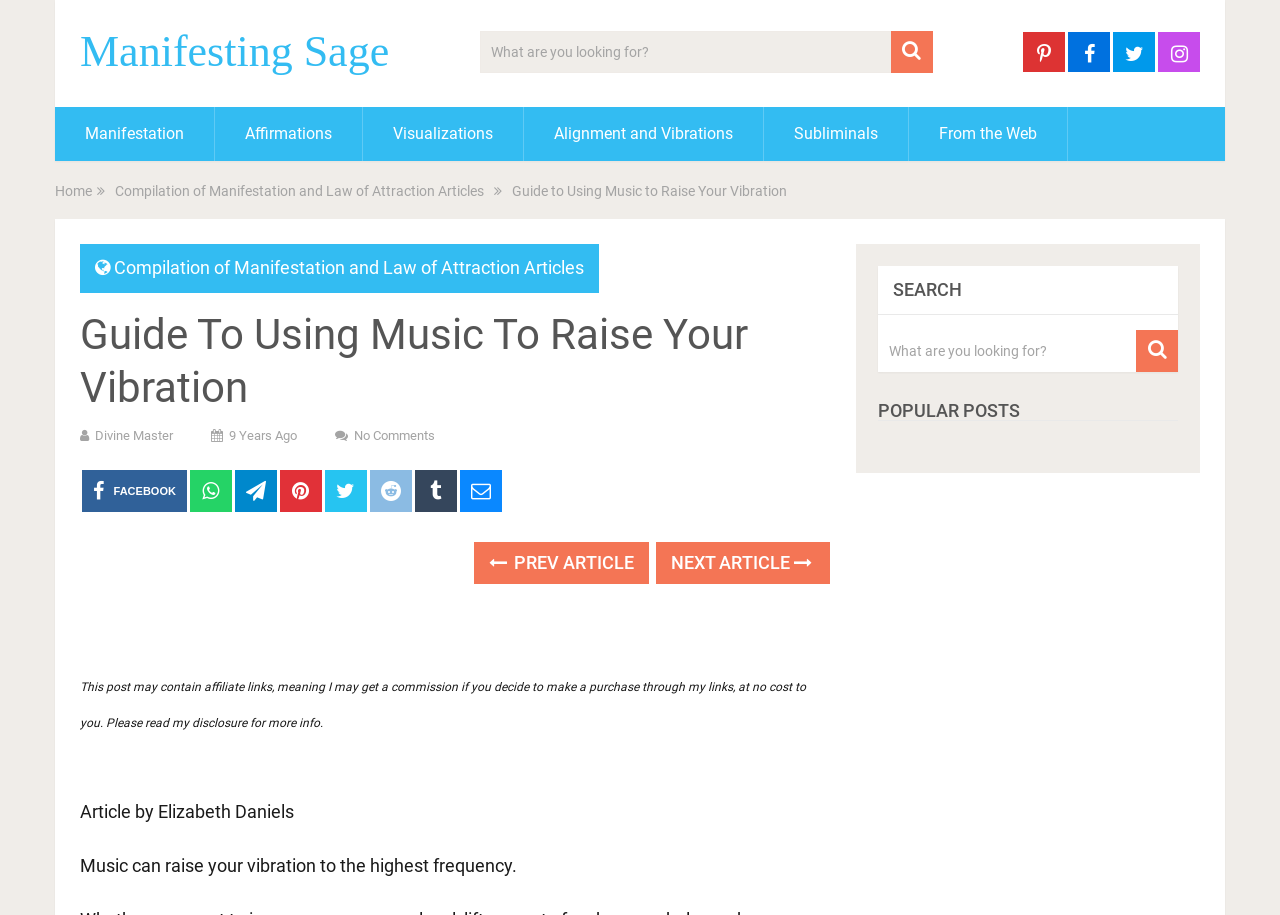Please specify the coordinates of the bounding box for the element that should be clicked to carry out this instruction: "Search for something". The coordinates must be four float numbers between 0 and 1, formatted as [left, top, right, bottom].

[0.375, 0.034, 0.729, 0.08]